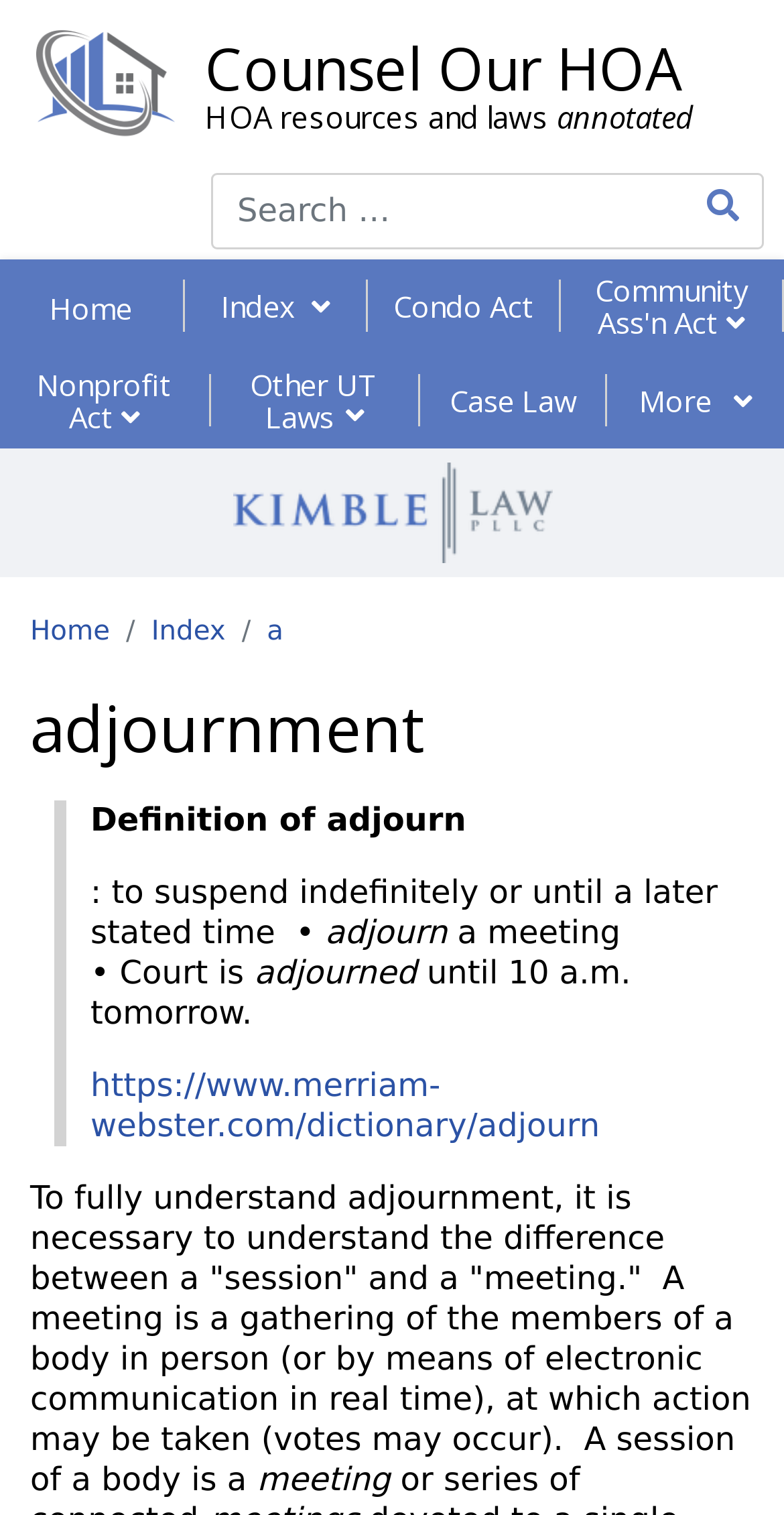Kindly determine the bounding box coordinates for the clickable area to achieve the given instruction: "Check the definition of adjournment".

[0.115, 0.528, 0.595, 0.553]